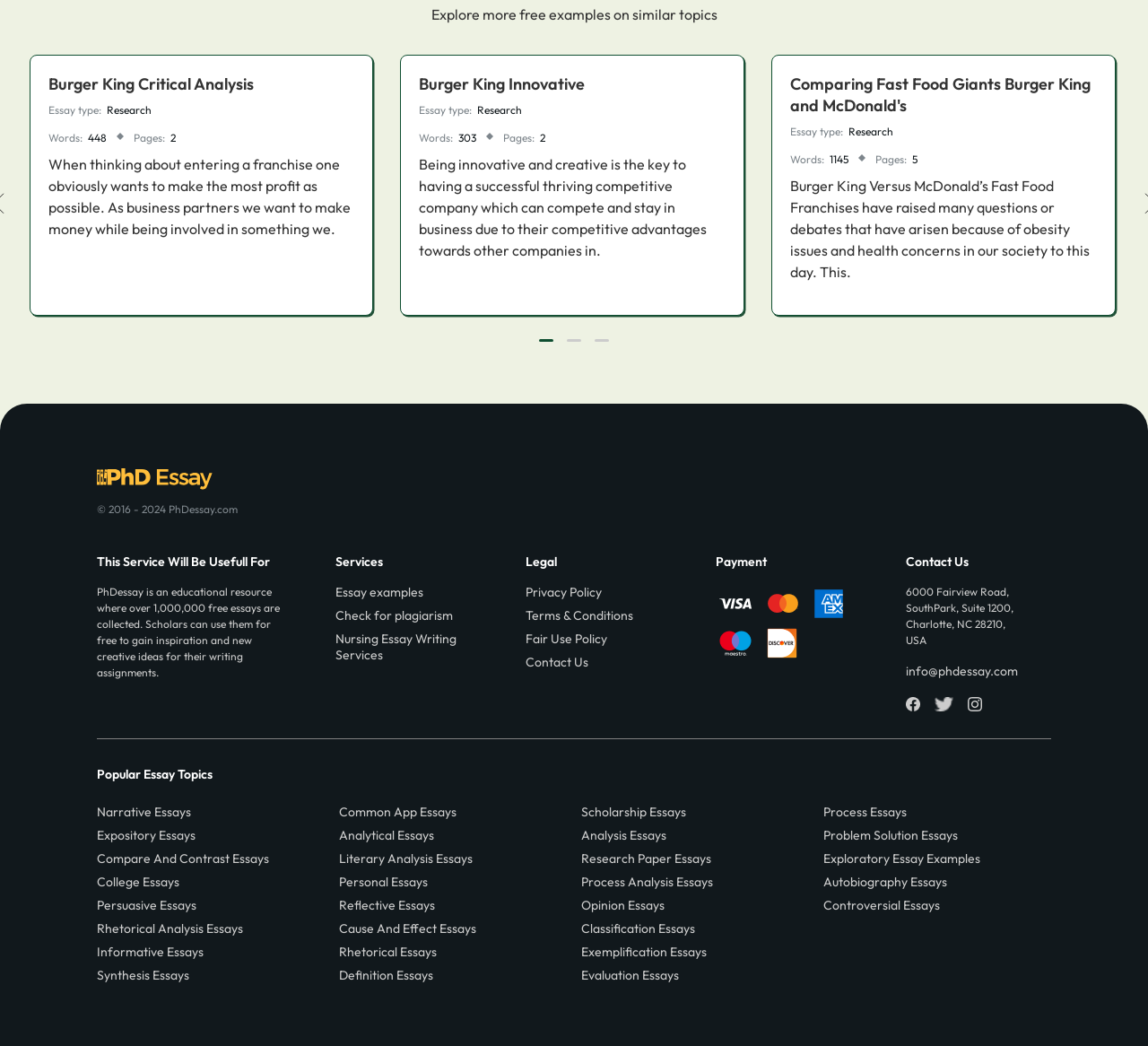Pinpoint the bounding box coordinates of the clickable area needed to execute the instruction: "Click the 'Explore more free examples on similar topics' link". The coordinates should be specified as four float numbers between 0 and 1, i.e., [left, top, right, bottom].

[0.375, 0.005, 0.625, 0.022]